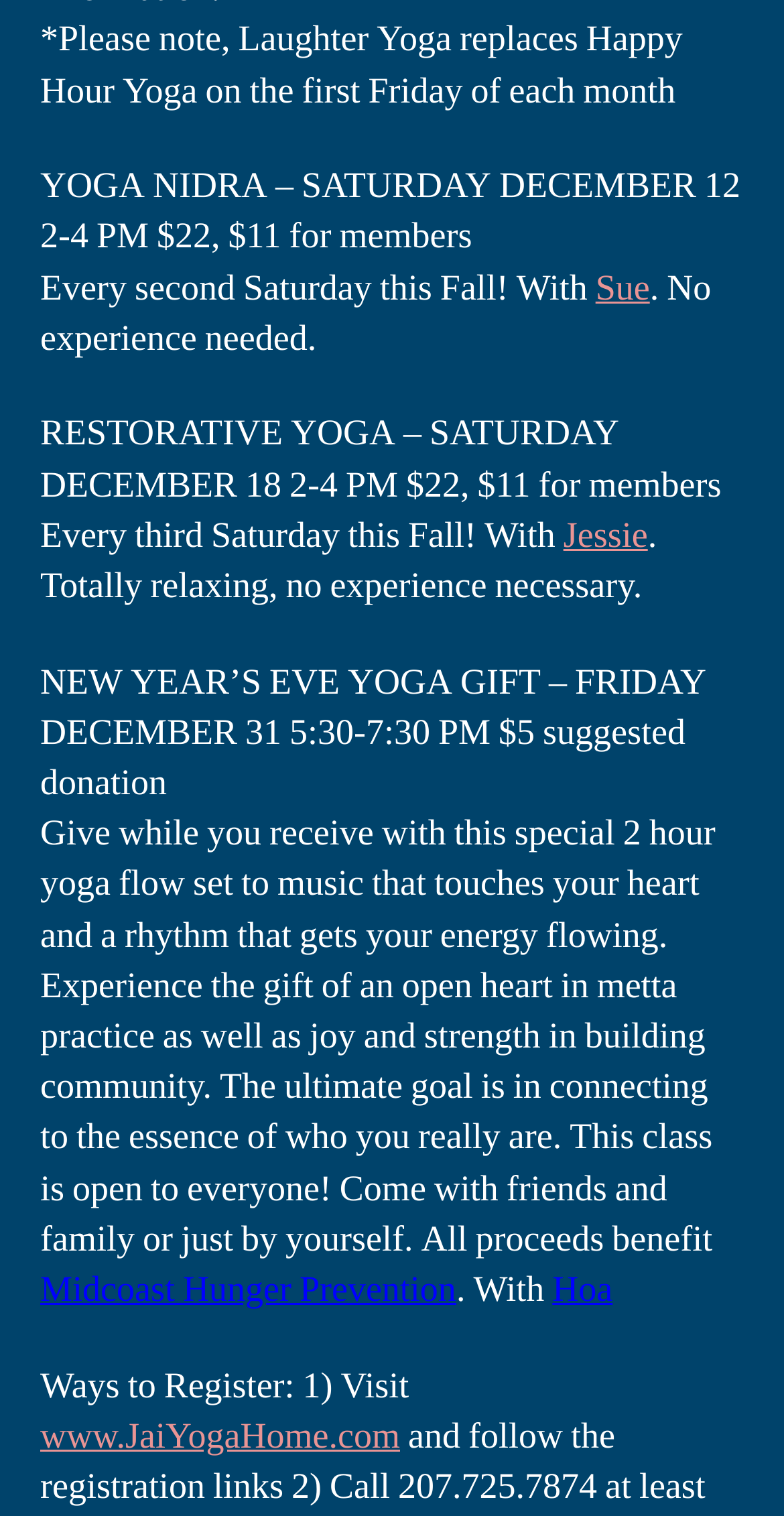What is the price of the RESTORATIVE YOGA event?
Please answer the question with a detailed and comprehensive explanation.

I found the text 'RESTORATIVE YOGA – SATURDAY DECEMBER 18 2-4 PM $22, $11 for members' which indicates that the price of the RESTORATIVE YOGA event is $22.